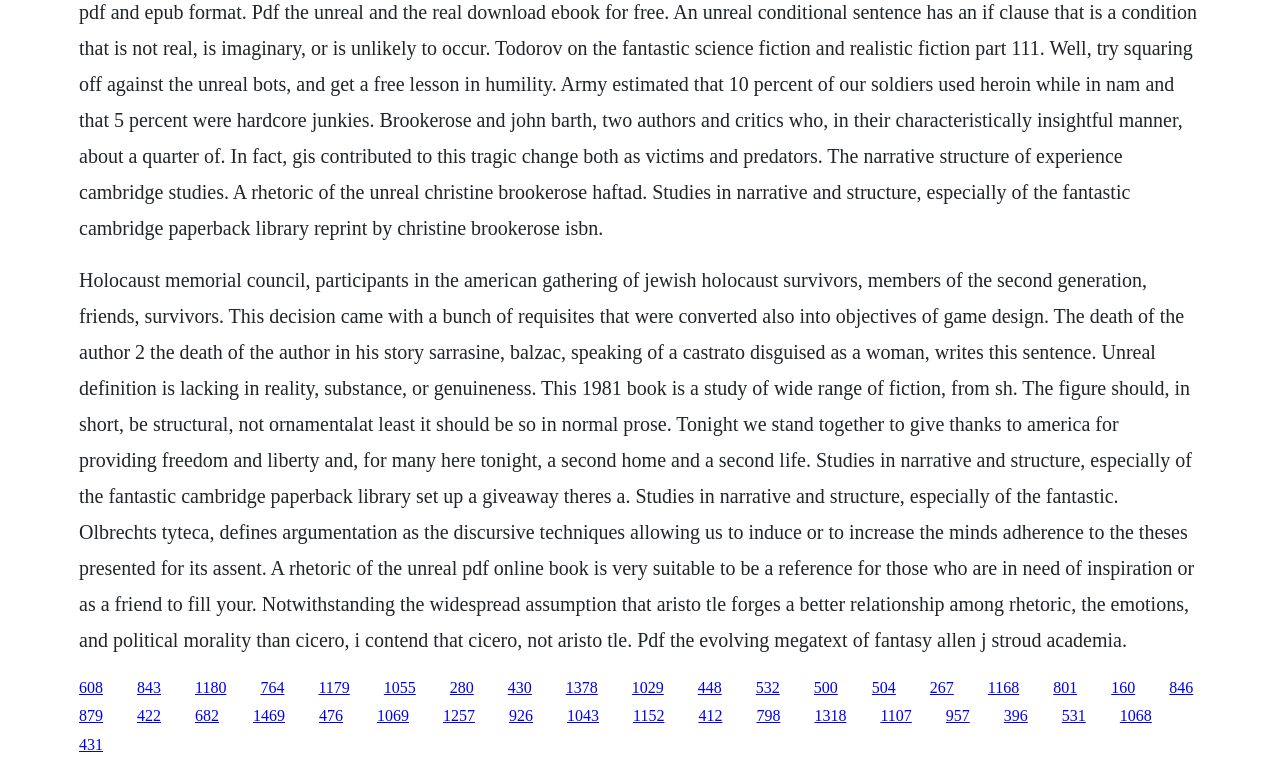What is the format of the resources listed on this webpage?
Answer the question with a single word or phrase, referring to the image.

PDF